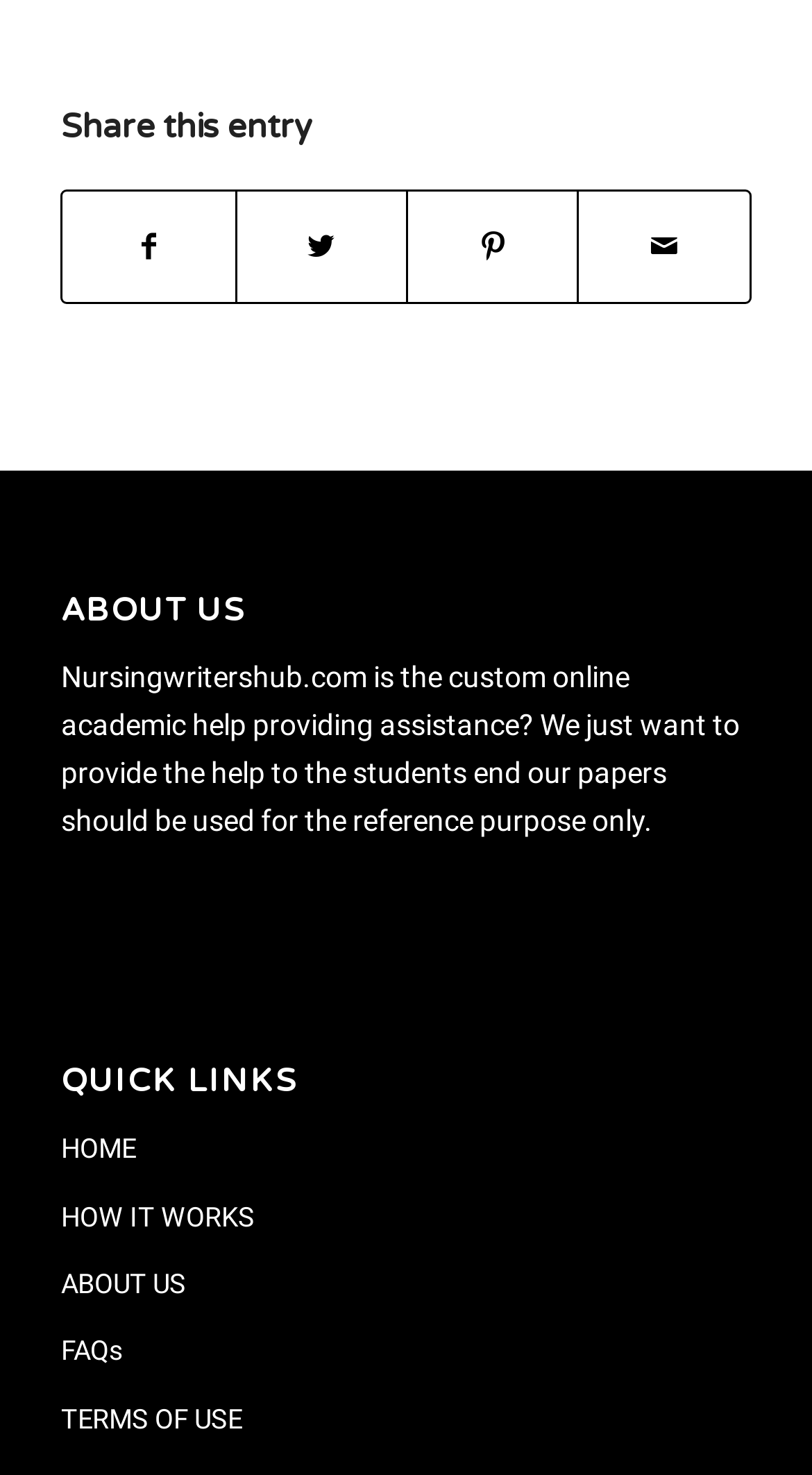Please identify the bounding box coordinates of the element I should click to complete this instruction: 'Click on 'HOME''. The coordinates should be given as four float numbers between 0 and 1, like this: [left, top, right, bottom].

[0.075, 0.757, 0.925, 0.803]